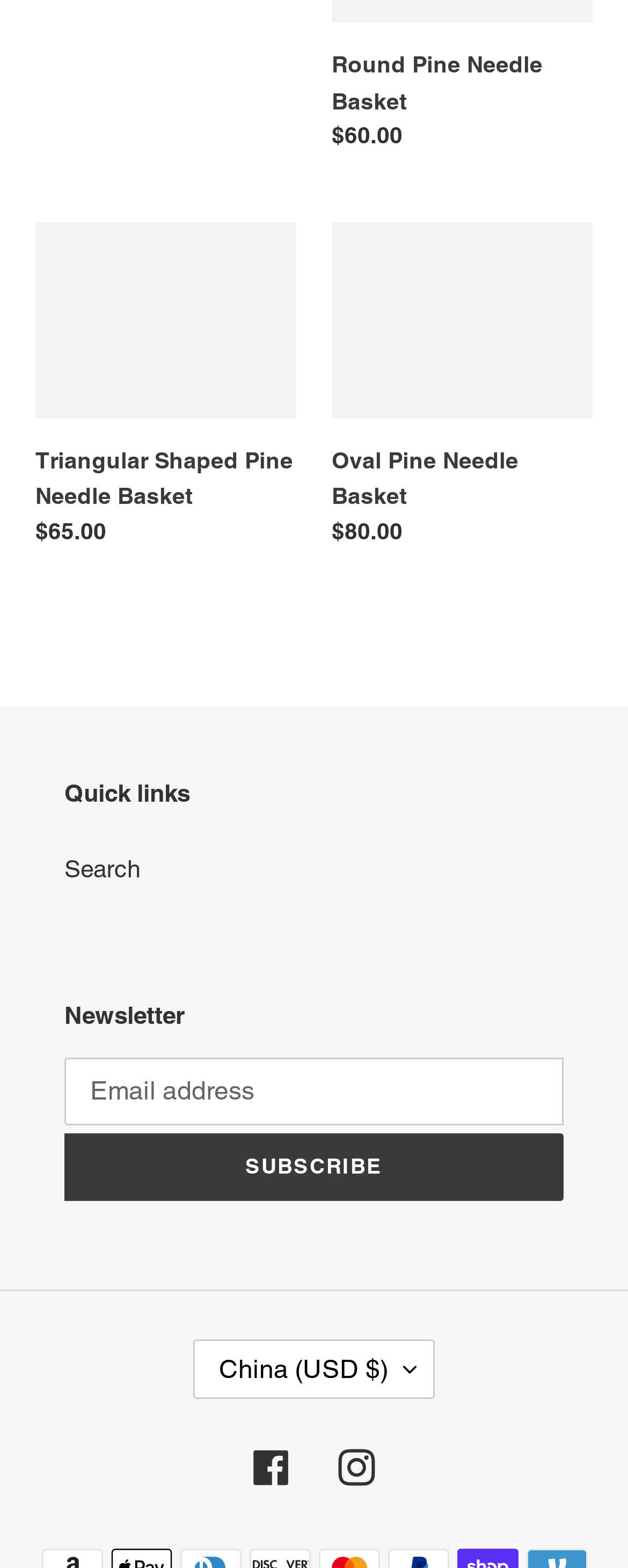Could you provide the bounding box coordinates for the portion of the screen to click to complete this instruction: "Email the office"?

None